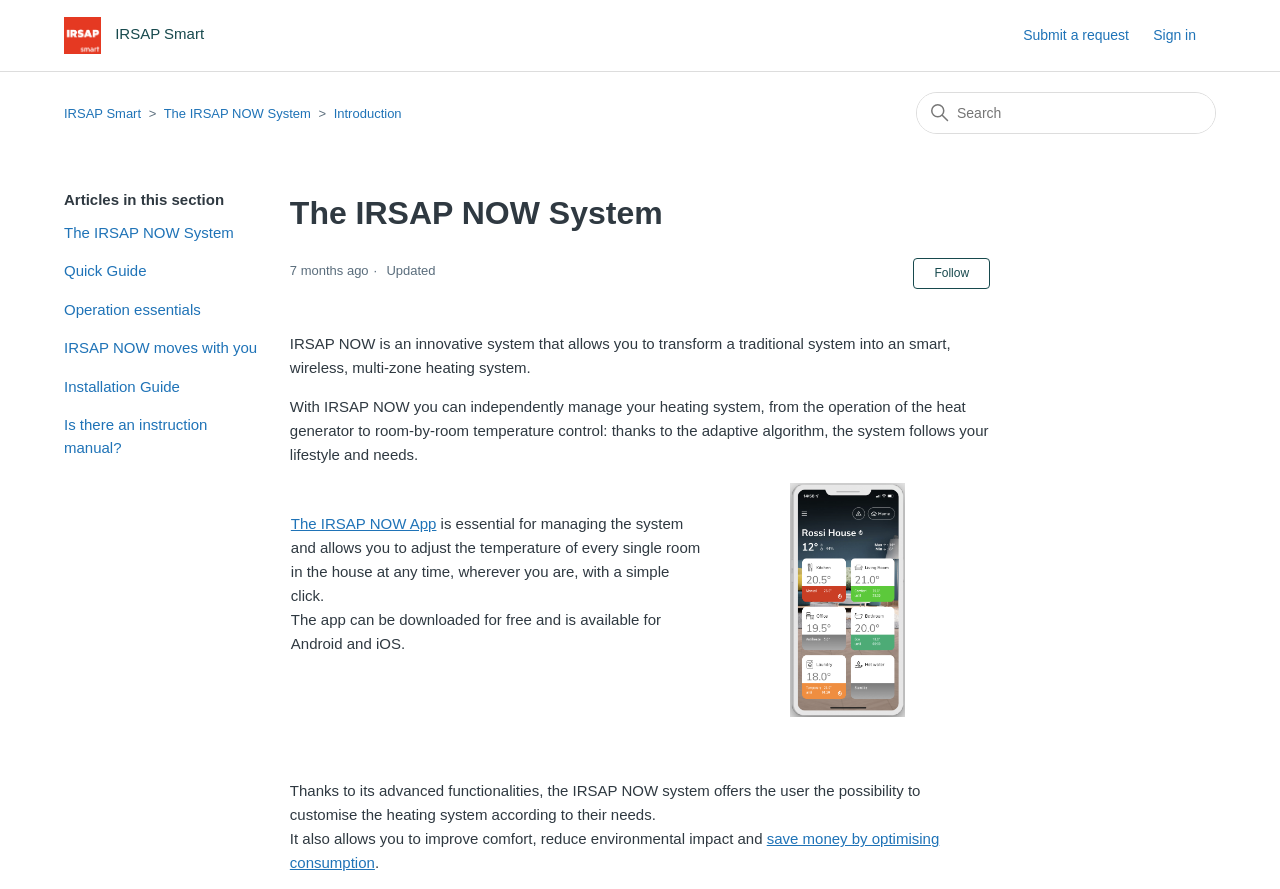From the webpage screenshot, predict the bounding box of the UI element that matches this description: "MOMENTUM CREATIVE".

None